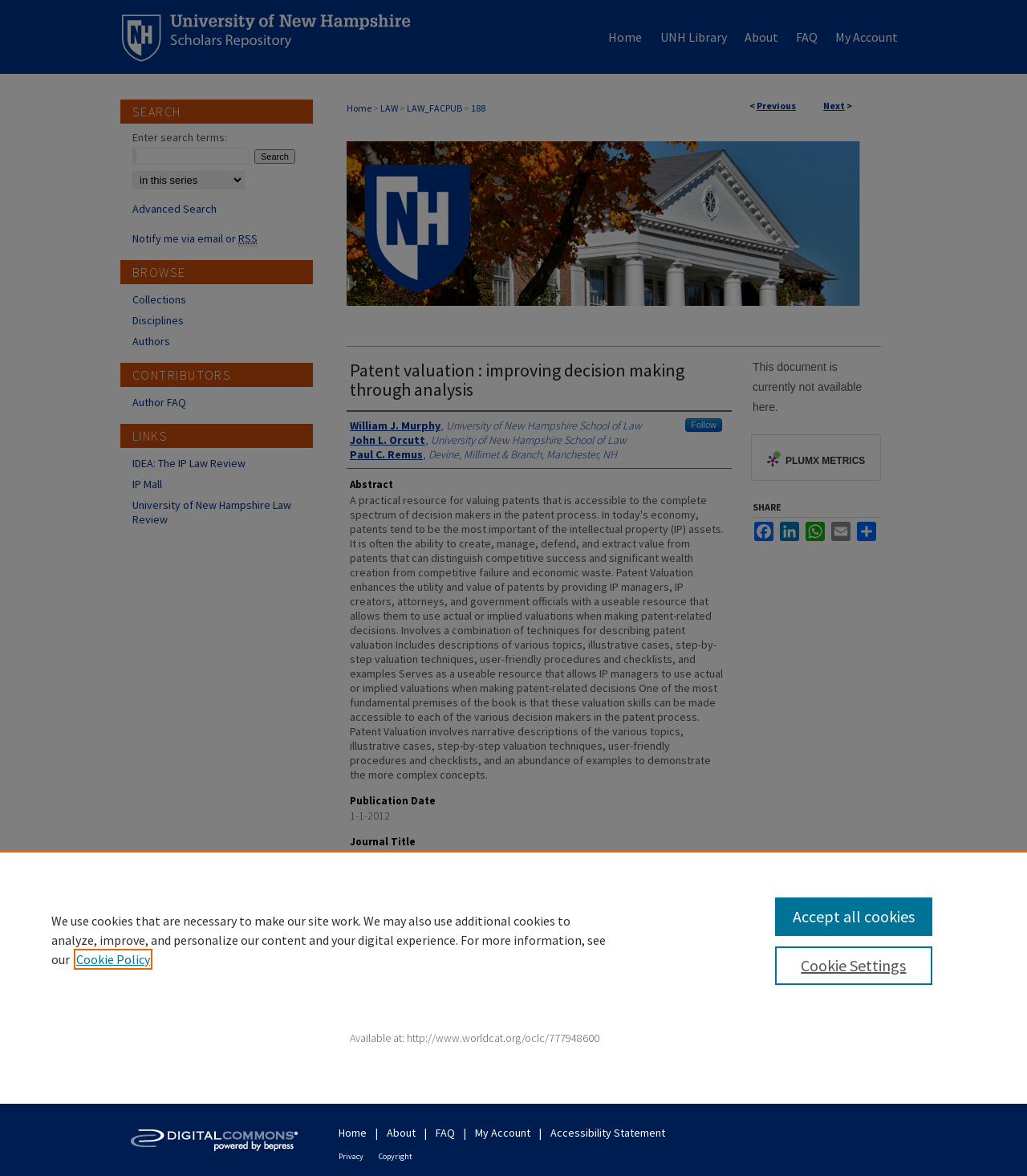Elaborate on the information and visuals displayed on the webpage.

This webpage is a scholarly article page, specifically a book titled "Patent valuation : improving decision making through analysis" by William J. Murphy, John L. Orcutt, and Paul C. Remus. The page is divided into several sections.

At the top, there is a navigation menu with links to "Menu", "Home", "UNH Library", "About", "FAQ", and "My Account". Below this menu, there is a link to "University of New Hampshire Scholars' Repository" with an accompanying image.

On the left side of the page, there is a breadcrumb navigation section with links to "Home", "LAW", "LAW_FACPUB", and "188". Below this, there is an image of "Law Faculty Scholarship" and a heading "LAW FACULTY SCHOLARSHIP" with a link to the same.

The main content of the page is divided into several sections. The first section displays the book title, authors, and a link to "Follow". The authors are listed with their affiliations. Below this, there is an abstract section, followed by sections for publication date, journal title, publisher, document type, recommended citation, and additional information.

On the right side of the page, there are several links and buttons, including "PLUMX METRICS" with an image, "SHARE" with links to Facebook, LinkedIn, WhatsApp, Email, and Share, and a search box with a button and a dropdown menu to select the search context.

At the bottom of the page, there are several sections, including "SEARCH" with a search box and links to "Advanced Search" and "Notify me via email or RSS", "BROWSE" with links to "Collections", "Disciplines", and "Authors", "CONTRIBUTORS" with a link to "Author FAQ", and "LINKS" with links to several related websites. Finally, there is a footer section with links to "Elsevier - Digital Commons", "Home", "About", and "FAQ".